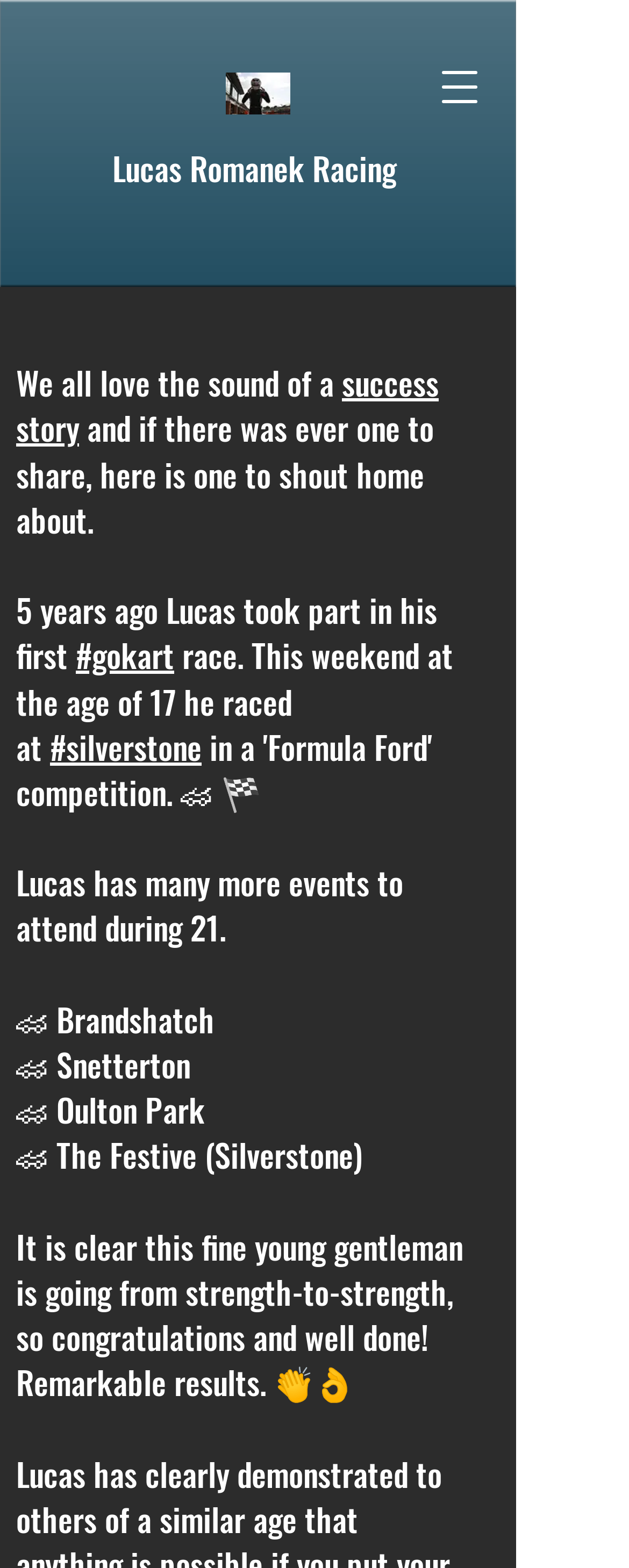Find the coordinates for the bounding box of the element with this description: "success story".

[0.026, 0.228, 0.697, 0.288]